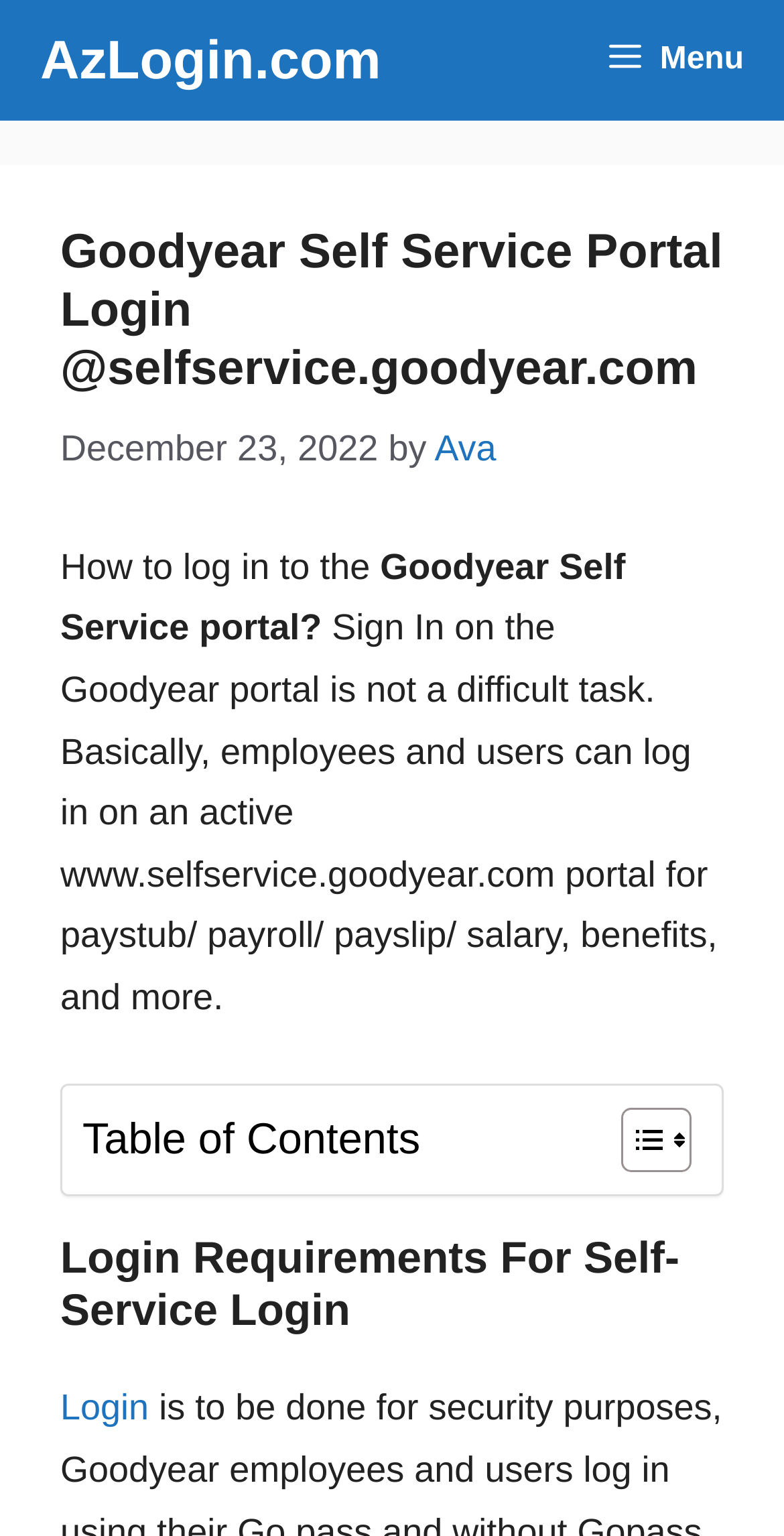Respond with a single word or phrase:
What is the text above the 'Login' button?

Login Requirements For Self-Service Login